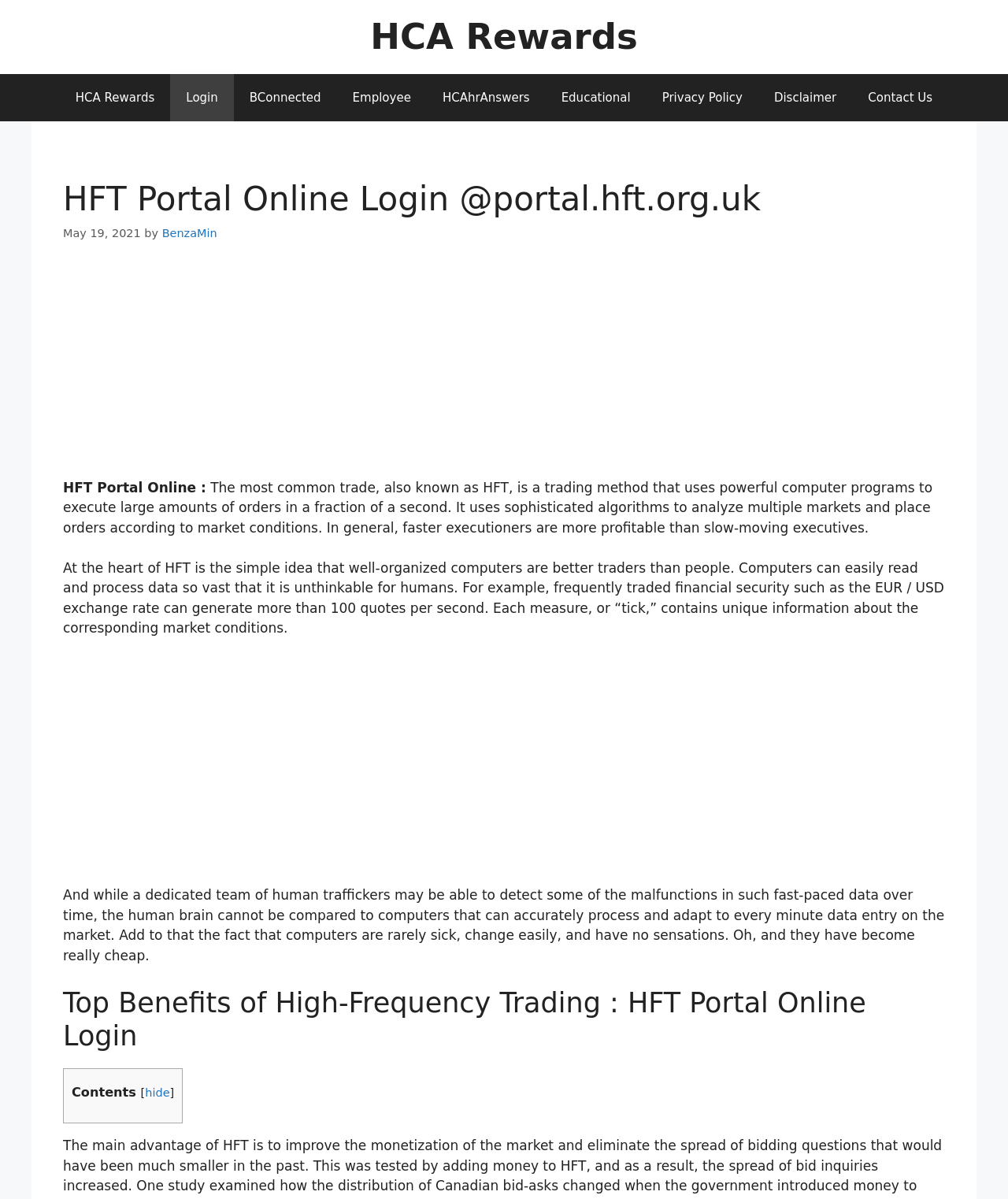How many links are in the primary navigation?
Please give a detailed and elaborate answer to the question.

I counted the number of link elements within the navigation element with the label 'Primary'. There are 9 links in total, including 'HCA Rewards', 'Login', 'BConnected', and so on.